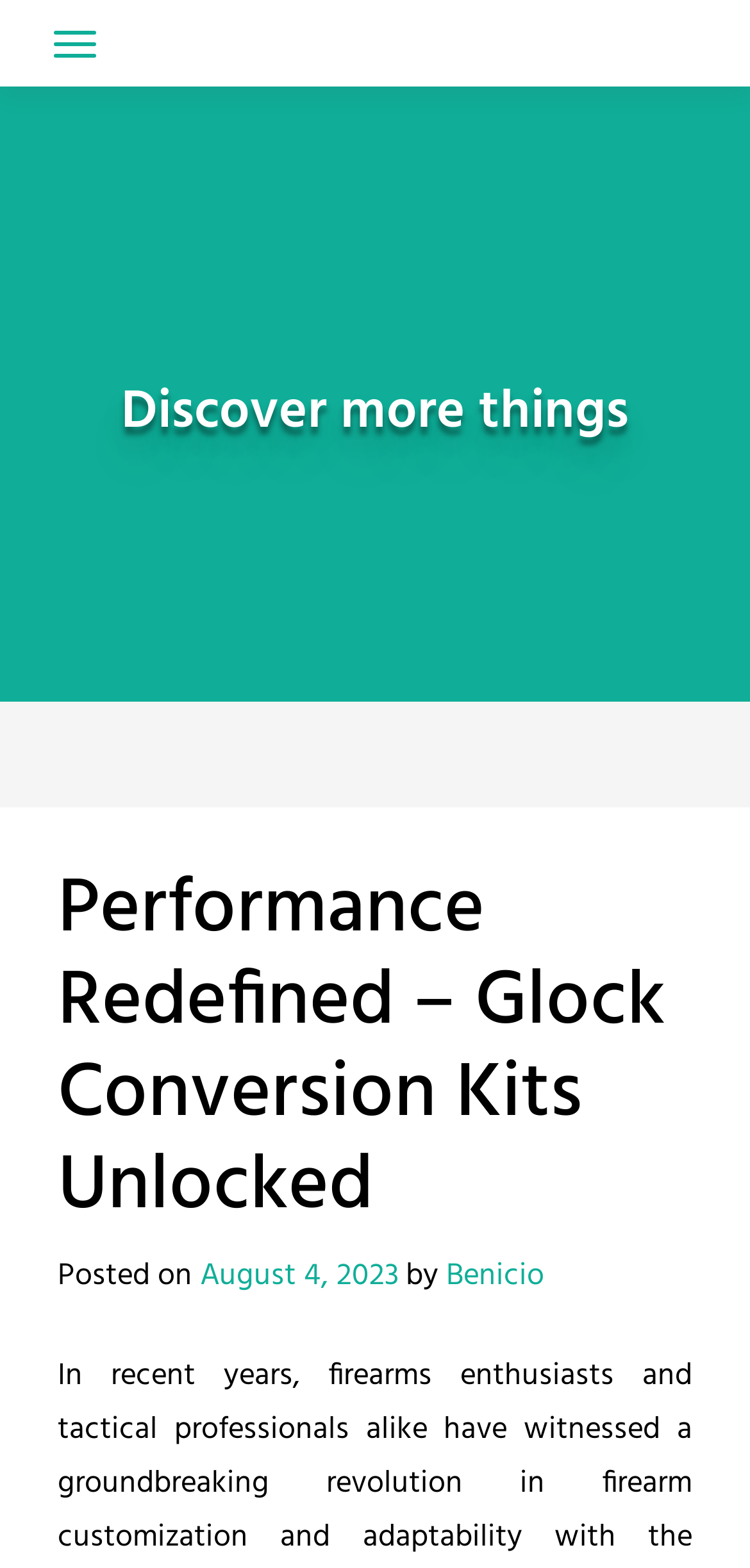Illustrate the webpage with a detailed description.

The webpage is focused on Glock conversion kits, with a prominent header "Performance Redefined – Glock Conversion Kits Unlocked" located in the upper half of the page. Below the header, there is a line of text that reads "Posted on August 4, 2023 by Benicio". 

At the top of the page, there is a primary navigation menu that spans the entire width of the page. Within this menu, there is a toggle button to control the navigation, situated on the left side. 

On the top-right side of the page, there is a static text "Discover more things".